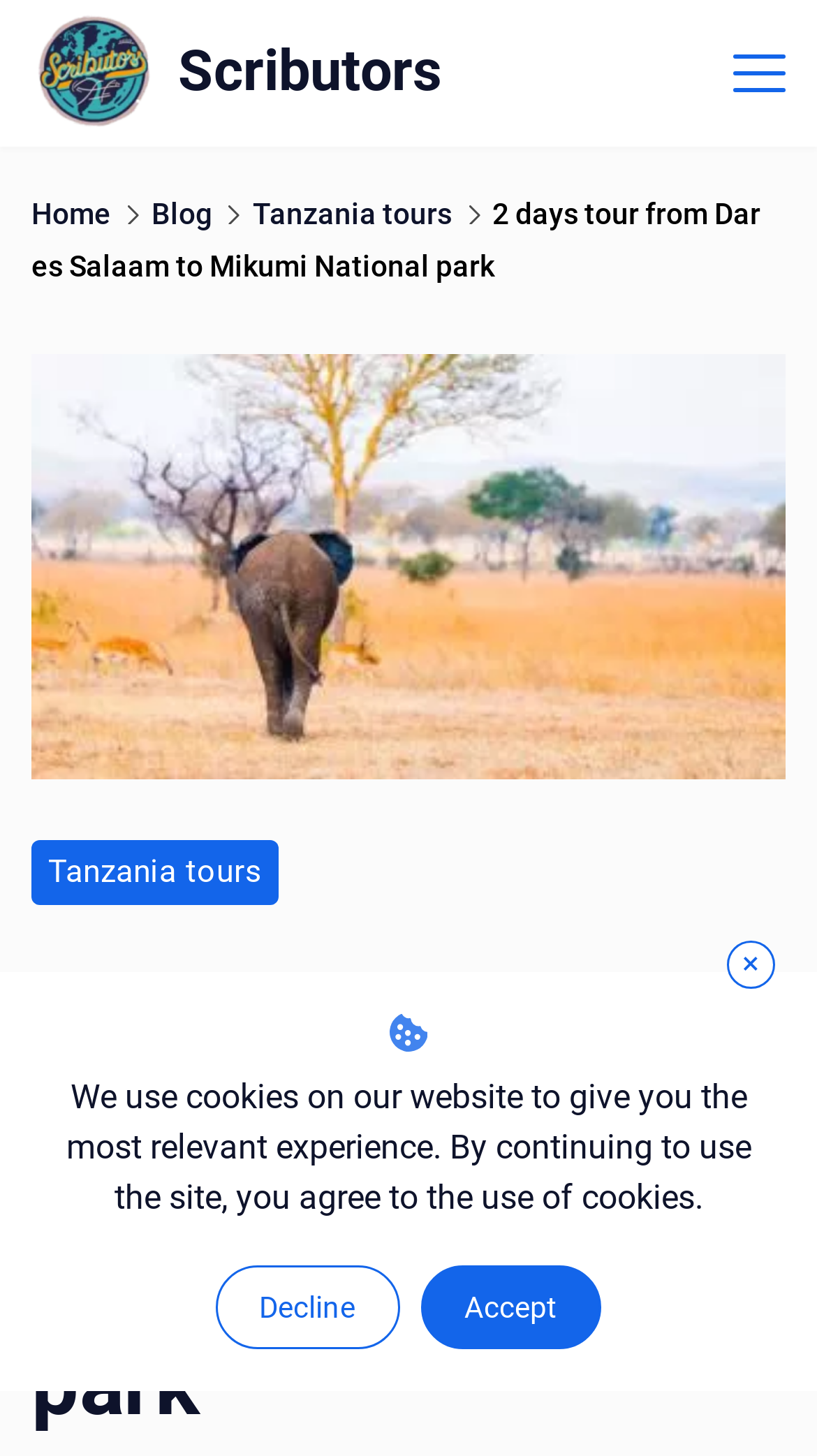What is the purpose of the buttons at the bottom of the webpage?
Answer the question with a thorough and detailed explanation.

The buttons at the bottom of the webpage, including 'Decline', 'Accept', and '×', are related to cookie acceptance, as indicated by the static text 'We use cookies on our website to give you the most relevant experience. By continuing to use the site, you agree to the use of cookies'.